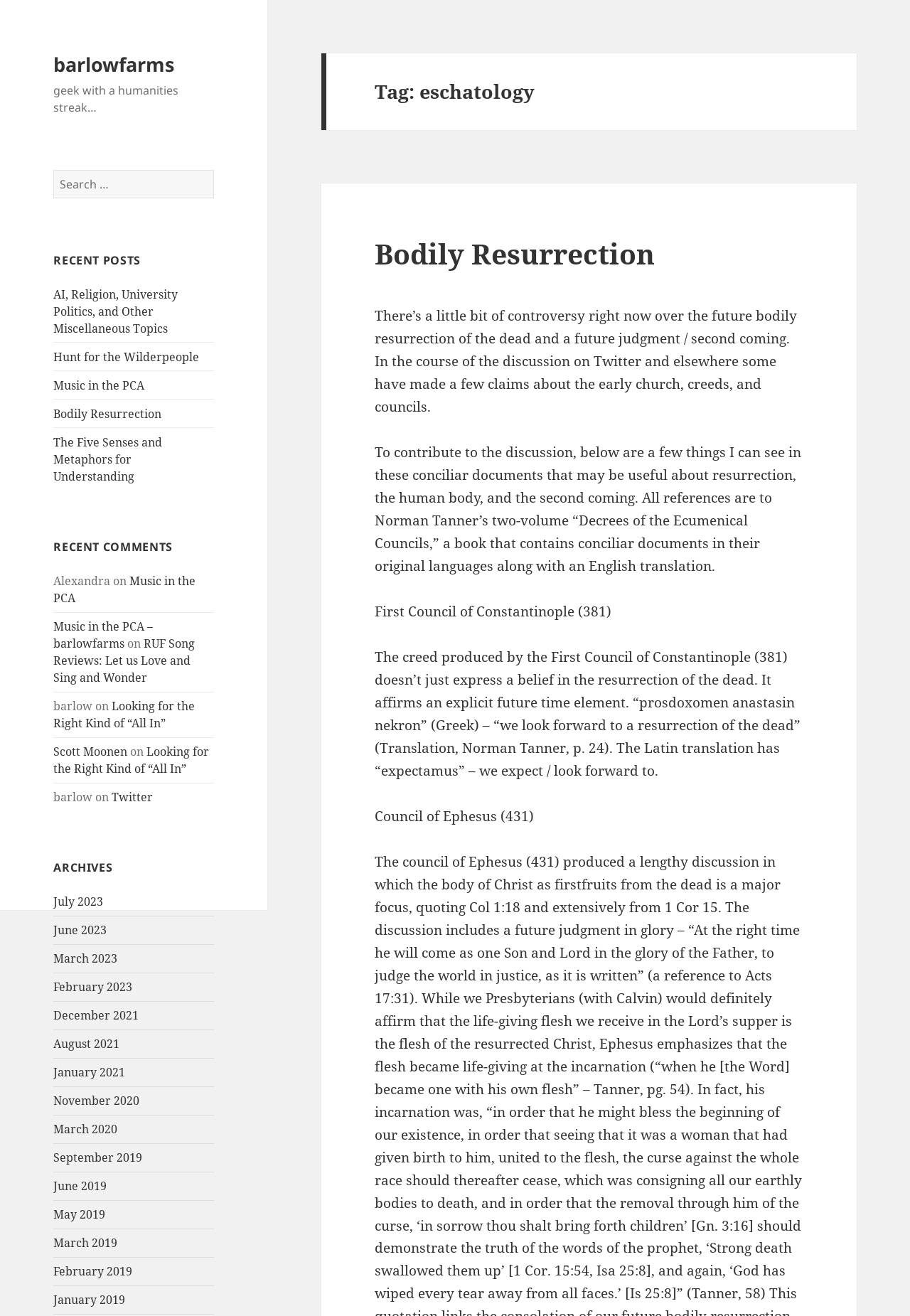Describe all significant elements and features of the webpage.

The webpage is a blog titled "eschatology – barlowfarms" with a focus on religious and philosophical topics. At the top, there is a link to "barlowfarms" and a brief description of the author as a "geek with a humanities streak." Below this, there is a search bar with a button labeled "Search" and a heading that reads "RECENT POSTS."

The "RECENT POSTS" section contains five links to recent articles, including "AI, Religion, University Politics, and Other Miscellaneous Topics," "Hunt for the Wilderpeople," "Music in the PCA," "Bodily Resurrection," and "The Five Senses and Metaphors for Understanding." 

To the right of the "RECENT POSTS" section, there is a heading that reads "RECENT COMMENTS" with a list of nine comments from various users, including Alexandra, Scott Moonen, and barlow. Each comment includes a link to the original post.

Below the "RECENT COMMENTS" section, there is a heading that reads "ARCHIVES" with a list of 15 links to archived posts, organized by month and year, from July 2023 to January 2019.

On the right side of the page, there is a header section with a heading that reads "Tag: eschatology" and a subheading that reads "Bodily Resurrection." Below this, there is a link to the article "Bodily Resurrection" and a lengthy passage of text that discusses the topic of bodily resurrection in the context of Christian theology, citing conciliar documents and referencing the works of Norman Tanner. The passage is divided into sections, including "First Council of Constantinople (381)" and "Council of Ephesus (431)," which provide quotes and analysis of the relevant documents.